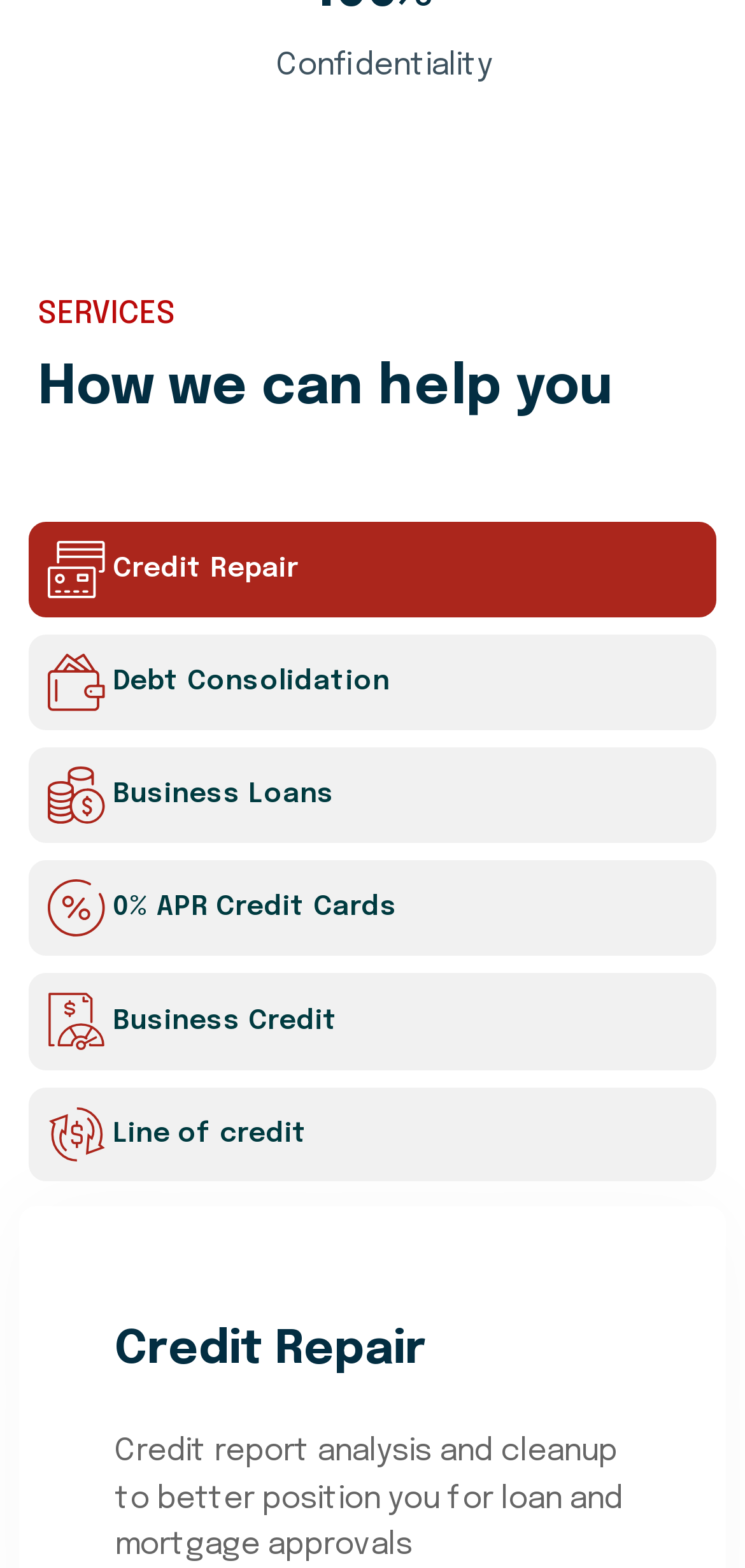What is the last service listed?
Based on the image, give a one-word or short phrase answer.

Line of credit